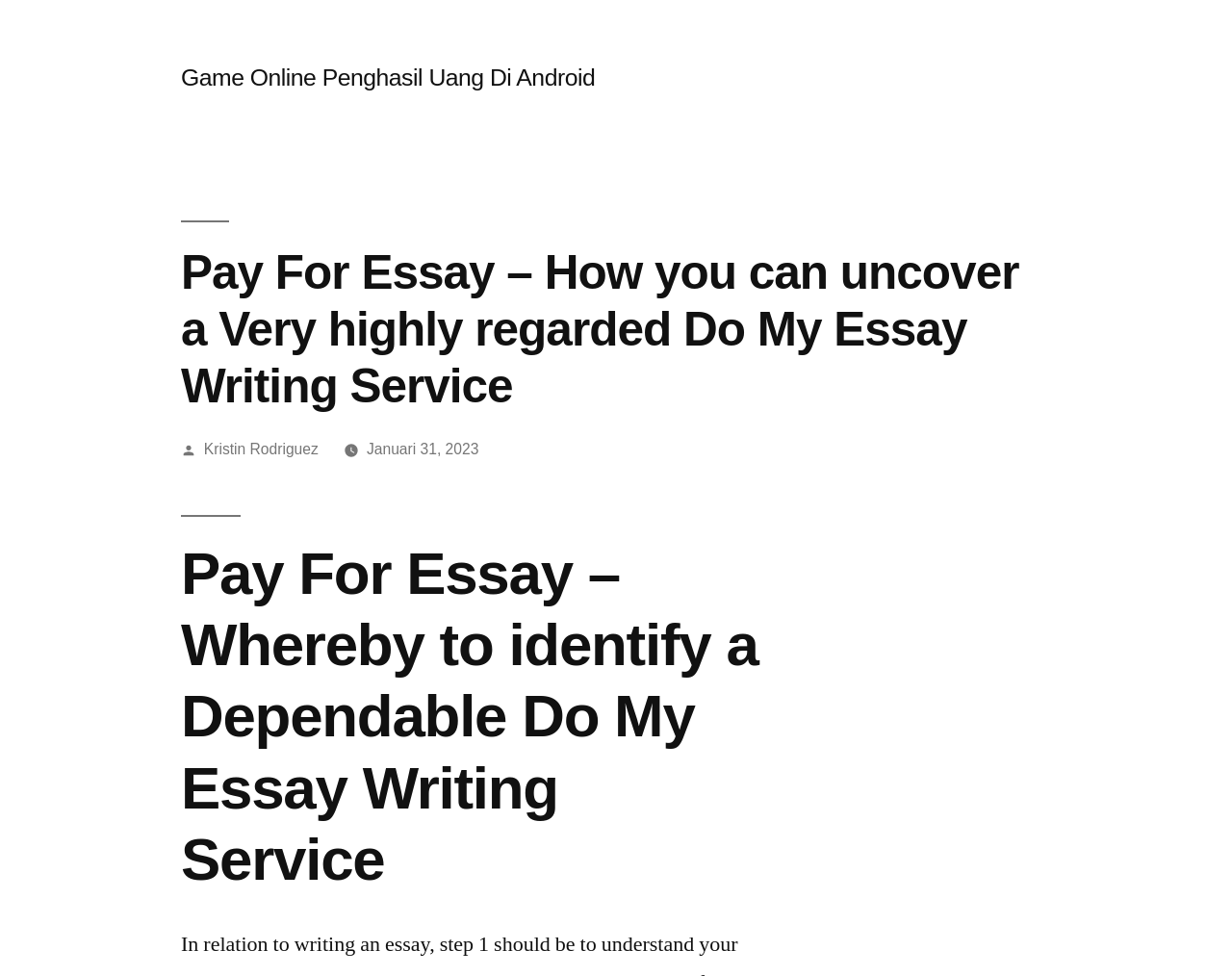Is the webpage related to online gaming?
Please provide a detailed and thorough answer to the question.

I found a link with the text 'Game Online Penghasil Uang Di Android' which suggests that the webpage is related to online gaming, specifically games that can generate income on Android devices.